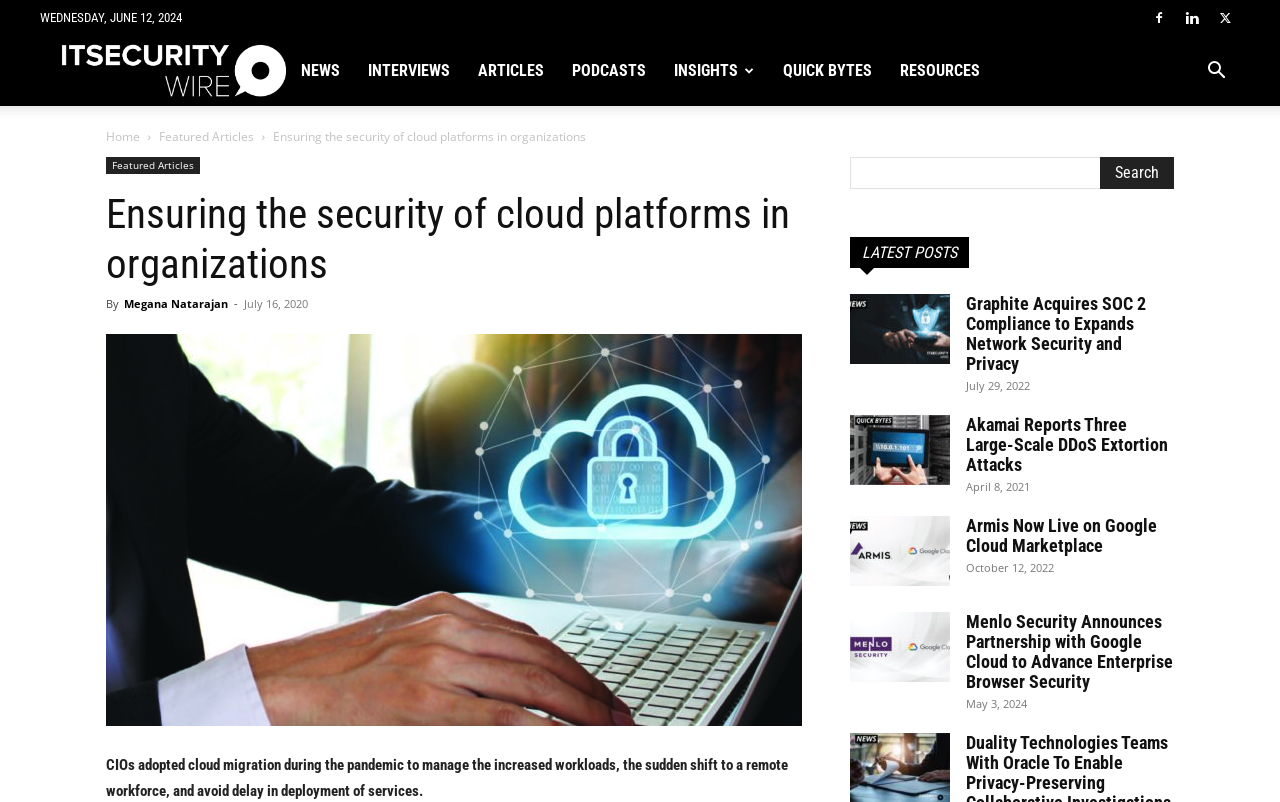Identify the bounding box coordinates for the UI element described as: "Featured Articles". The coordinates should be provided as four floats between 0 and 1: [left, top, right, bottom].

[0.083, 0.196, 0.156, 0.217]